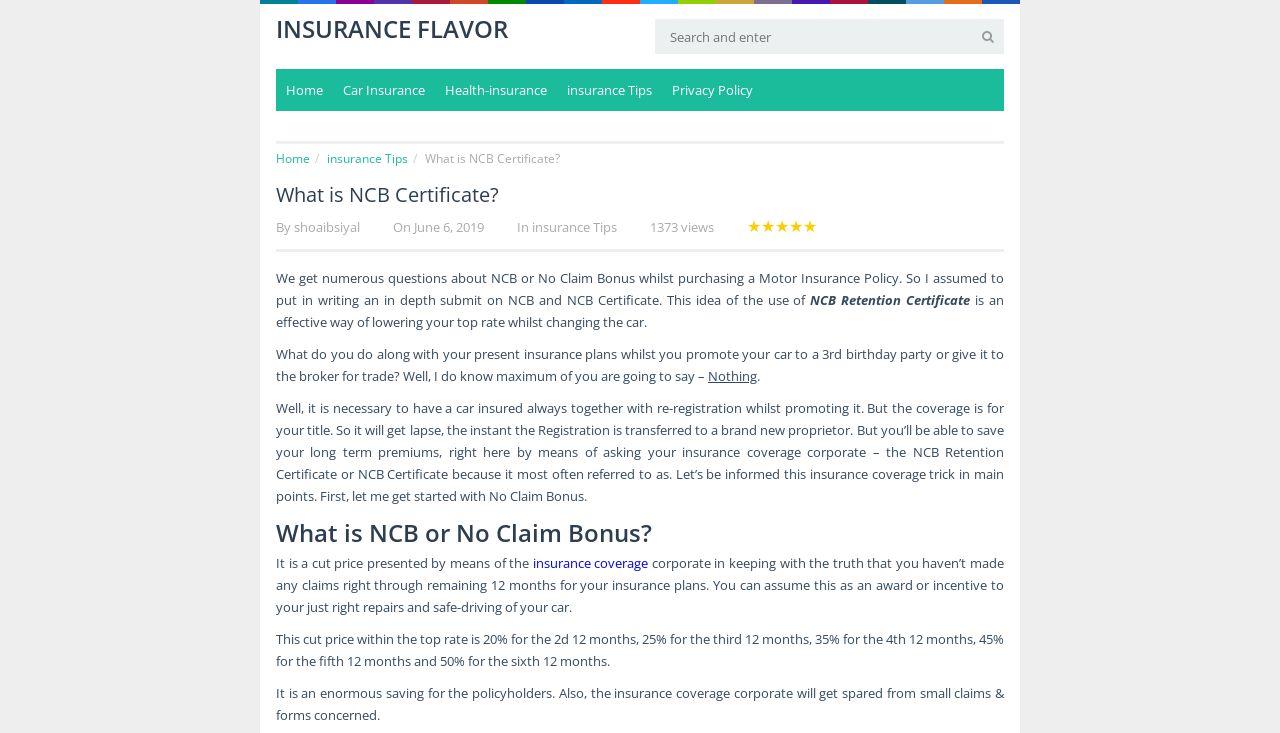Highlight the bounding box coordinates of the element you need to click to perform the following instruction: "Search for insurance tips."

[0.512, 0.026, 0.784, 0.074]